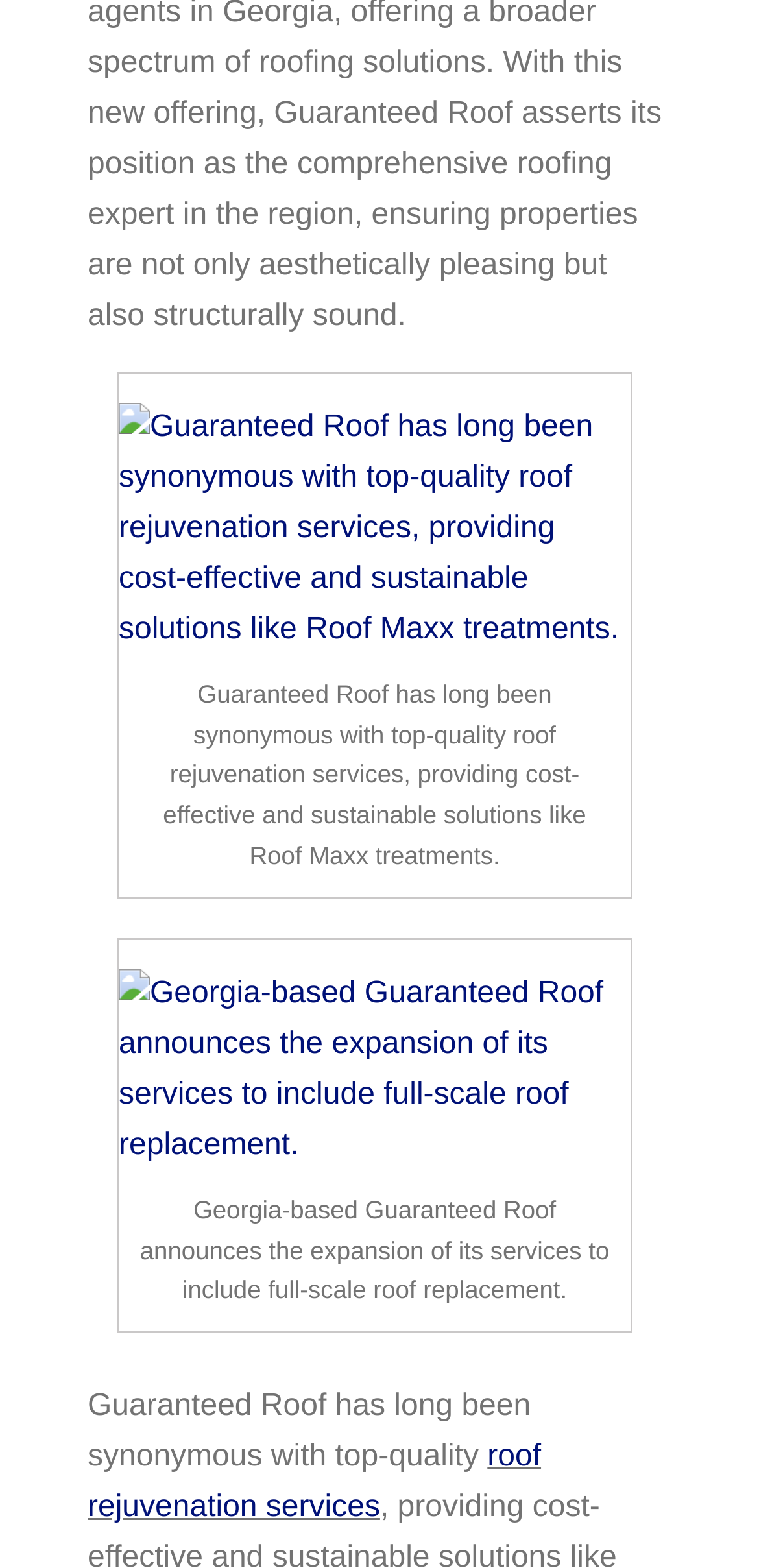Refer to the image and provide a thorough answer to this question:
What is Guaranteed Roof synonymous with?

Based on the text in the figure element, Guaranteed Roof has long been synonymous with top-quality roof rejuvenation services, providing cost-effective and sustainable solutions like Roof Maxx treatments.